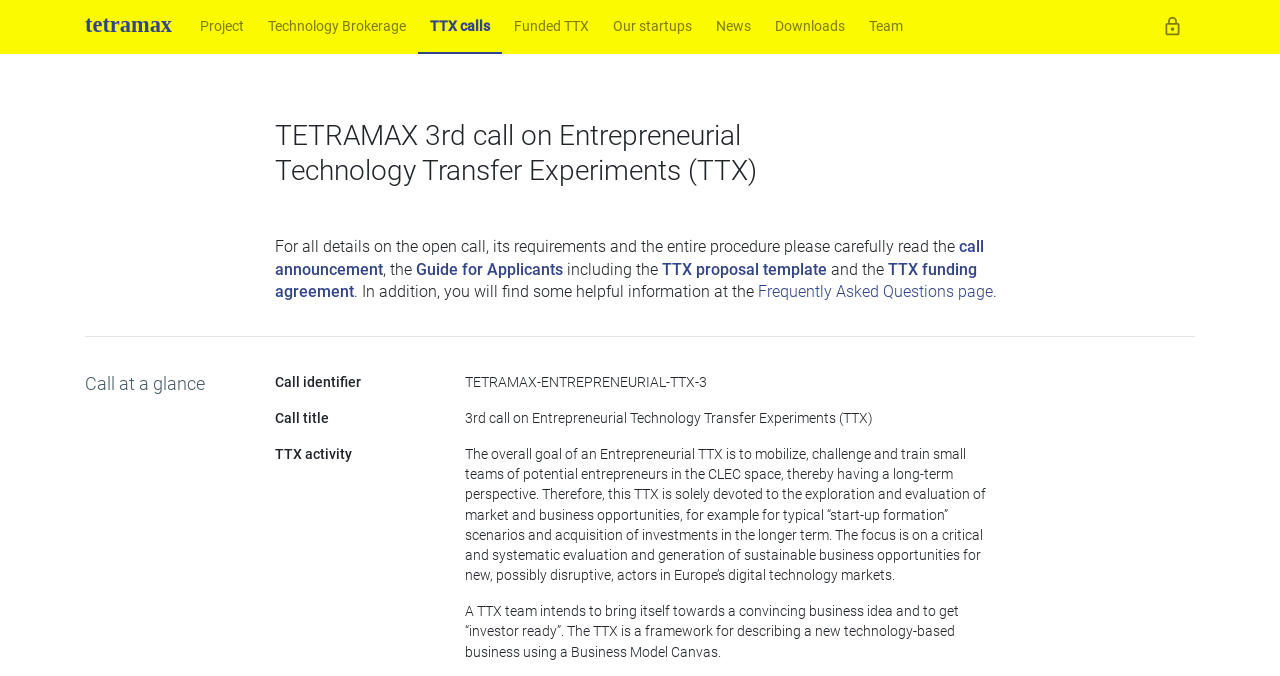What is the goal of an Entrepreneurial TTX?
Please provide a detailed and thorough answer to the question.

I found the answer by reading the StaticText element that describes the TTX activity, which states that the overall goal is to mobilize, challenge, and train small teams of potential entrepreneurs.